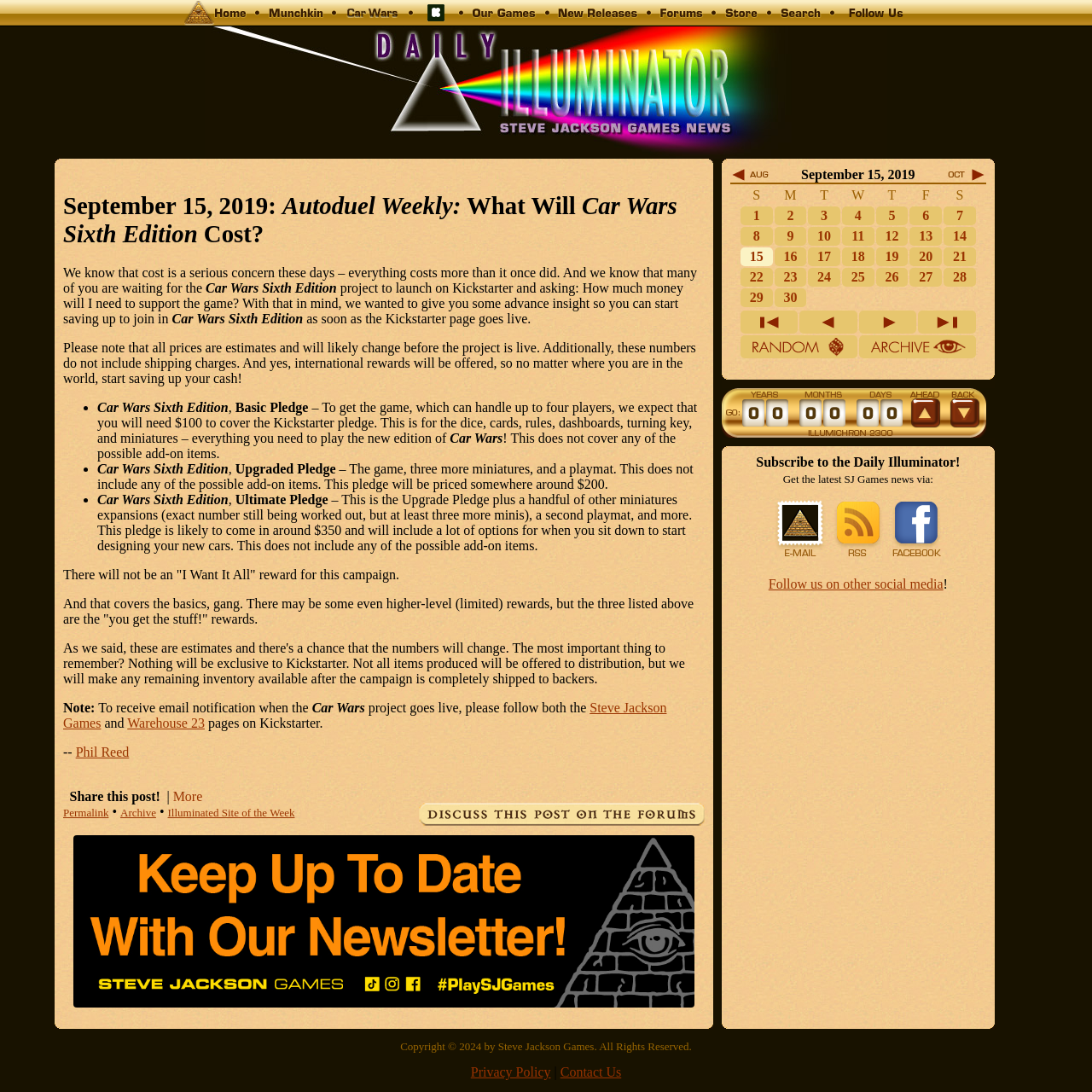Locate the bounding box coordinates of the clickable part needed for the task: "Discuss this post on the forums".

[0.383, 0.745, 0.645, 0.758]